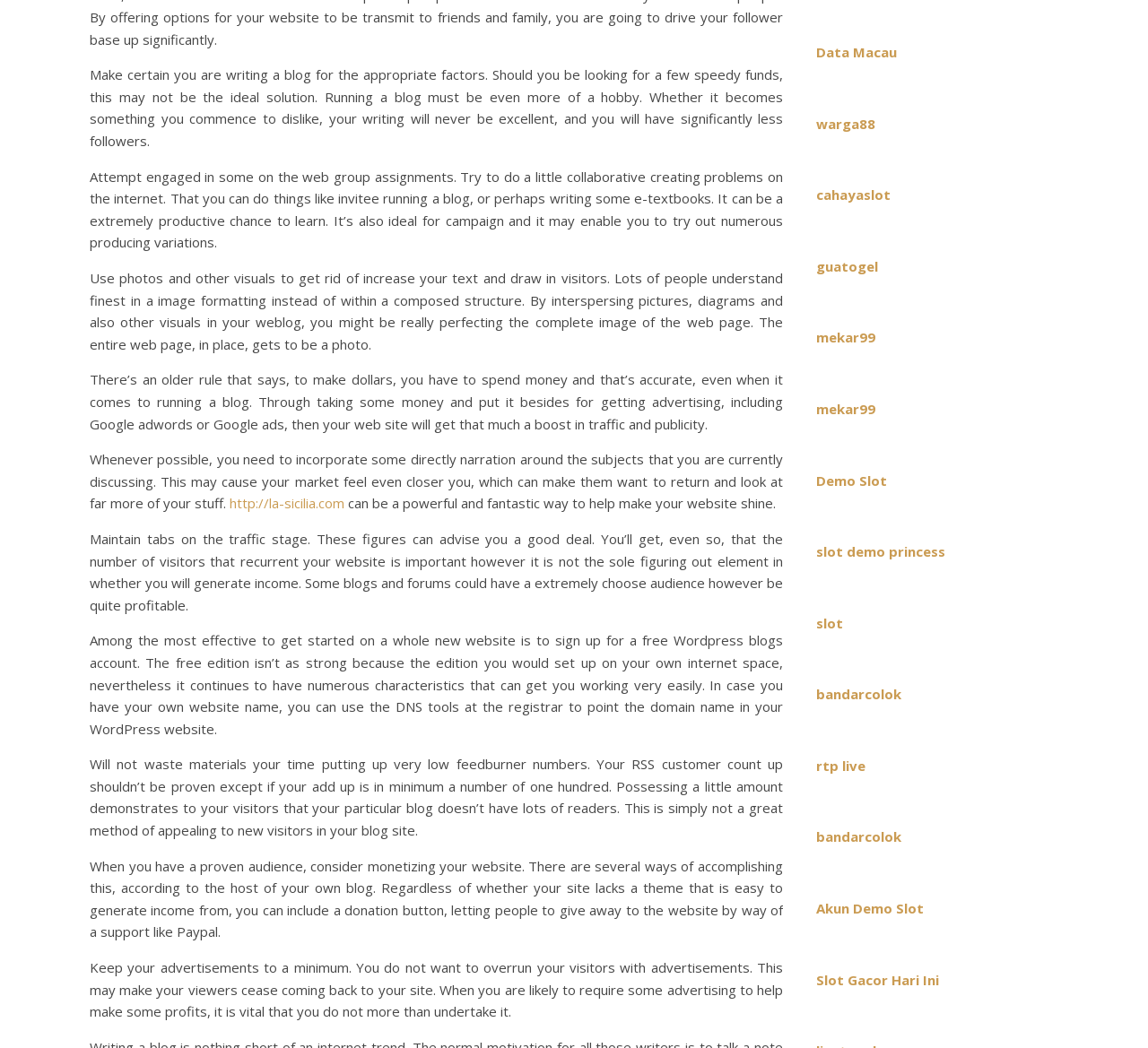Extract the bounding box of the UI element described as: "My Book Shelf".

None